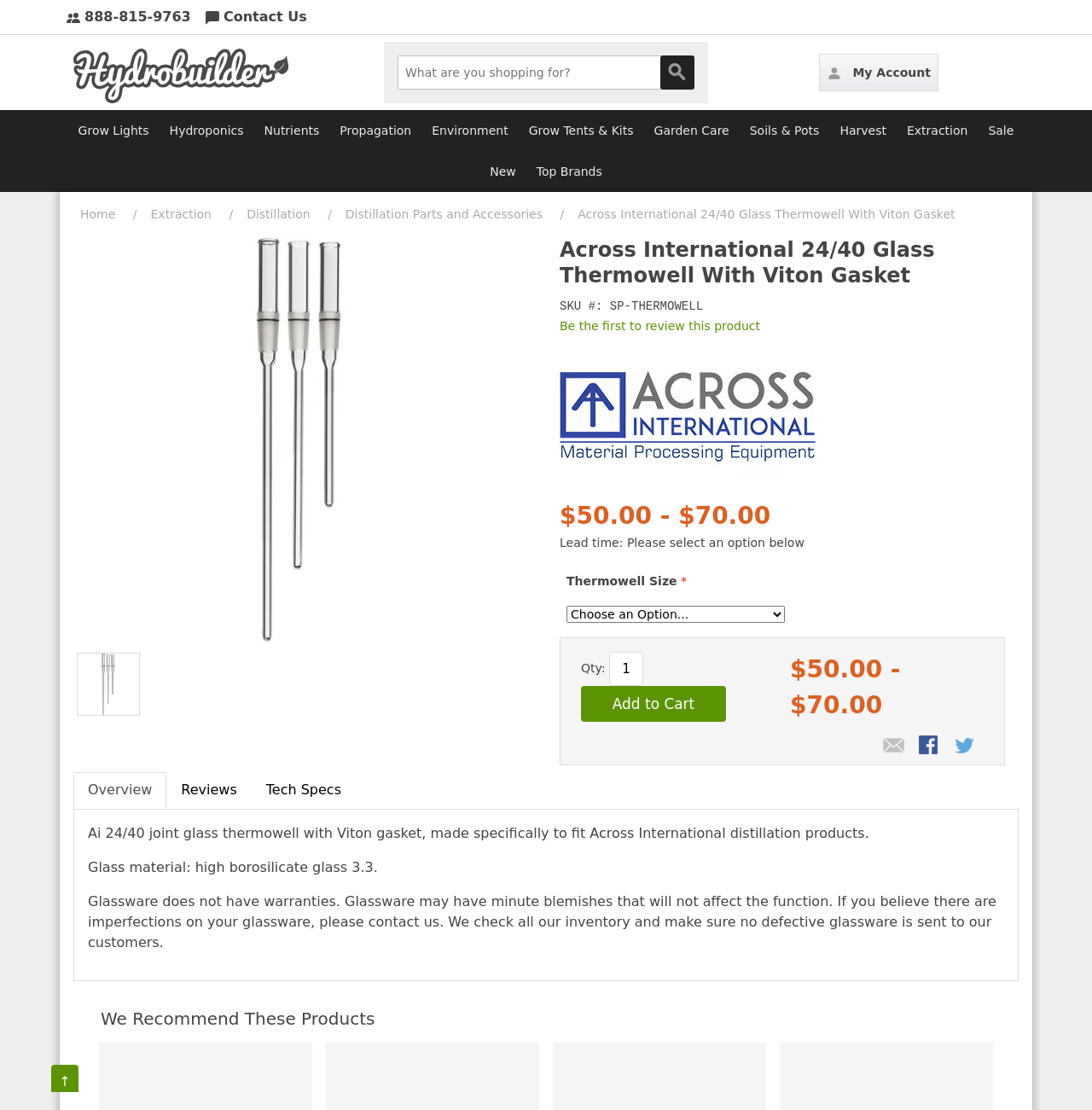Bounding box coordinates are specified in the format (top-left x, top-left y, bottom-right x, bottom-right y). All values are floating point numbers bounded between 0 and 1. Please provide the bounding box coordinate of the region this sentence describes: Email to a Friend

[0.809, 0.663, 0.829, 0.683]